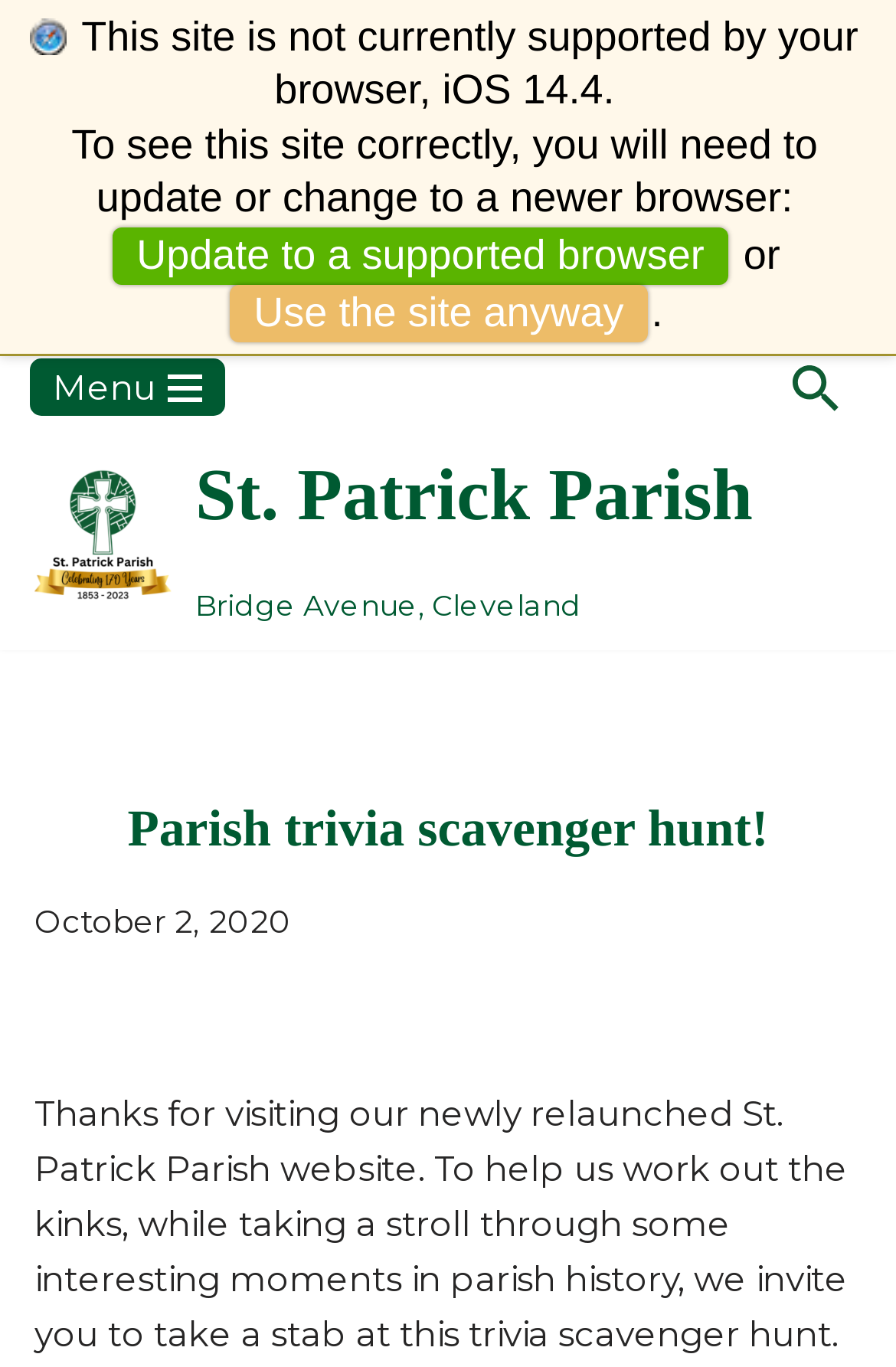Provide a short answer using a single word or phrase for the following question: 
What is the date of the parish trivia scavenger hunt?

October 2, 2020